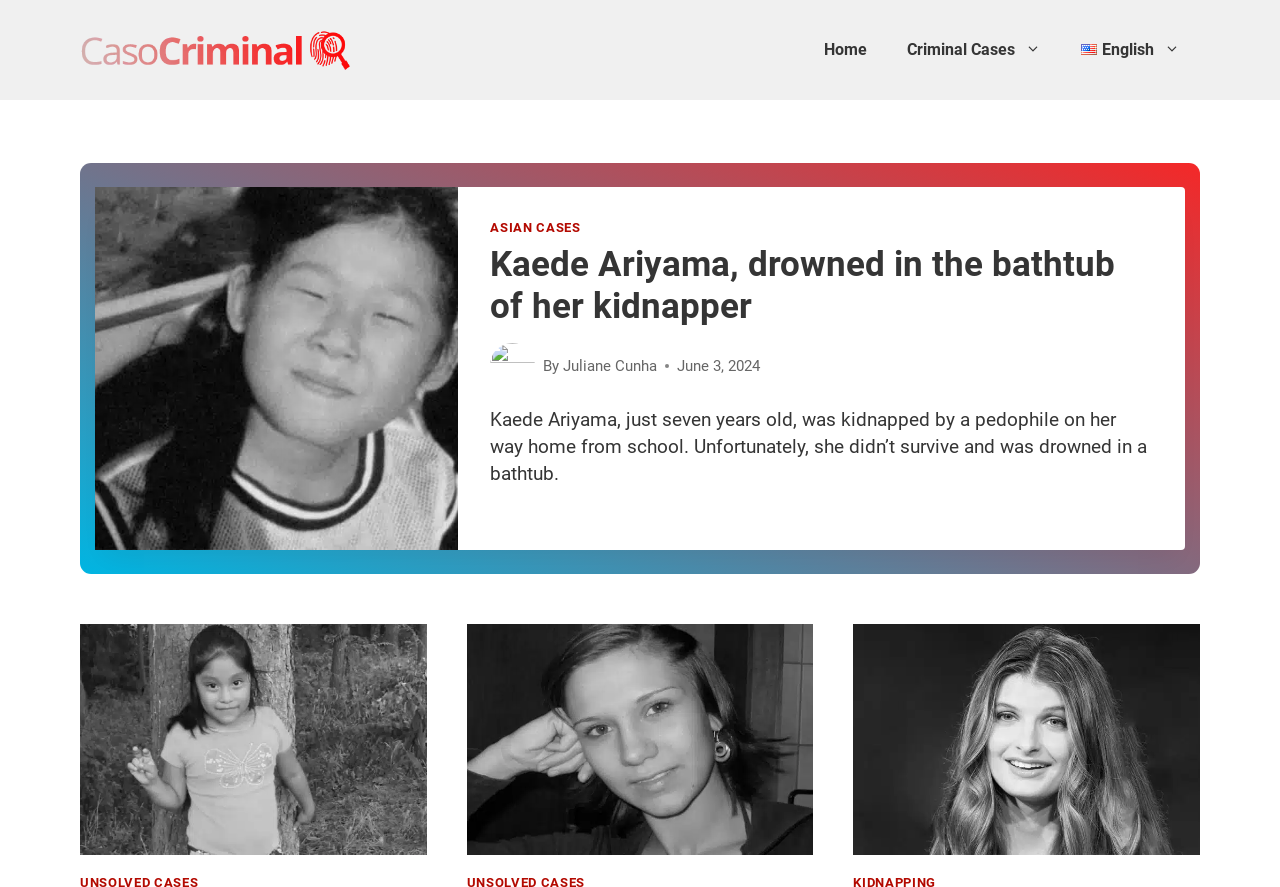Answer succinctly with a single word or phrase:
What is the language of the website?

English